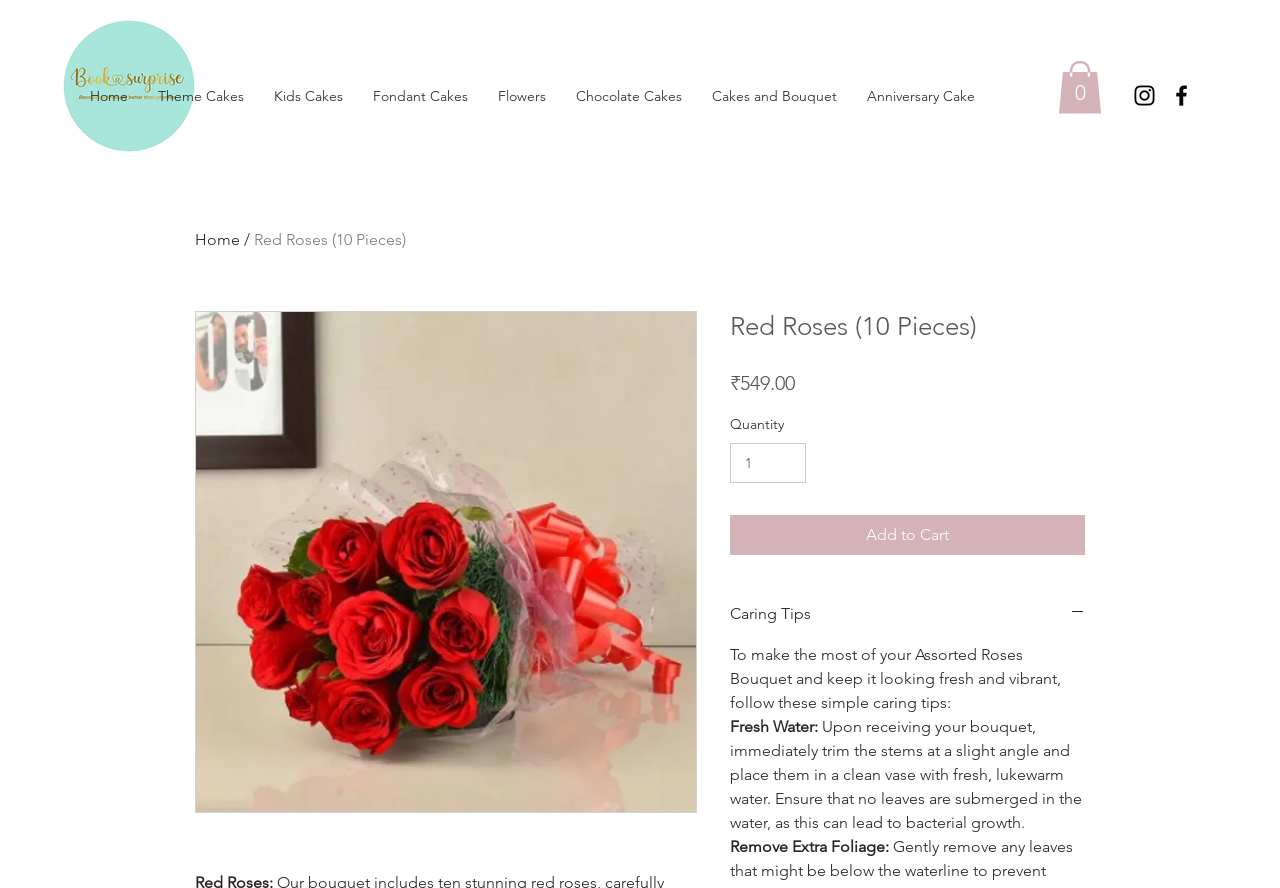Specify the bounding box coordinates of the element's area that should be clicked to execute the given instruction: "Click the 'Caring Tips' button". The coordinates should be four float numbers between 0 and 1, i.e., [left, top, right, bottom].

[0.57, 0.679, 0.848, 0.705]